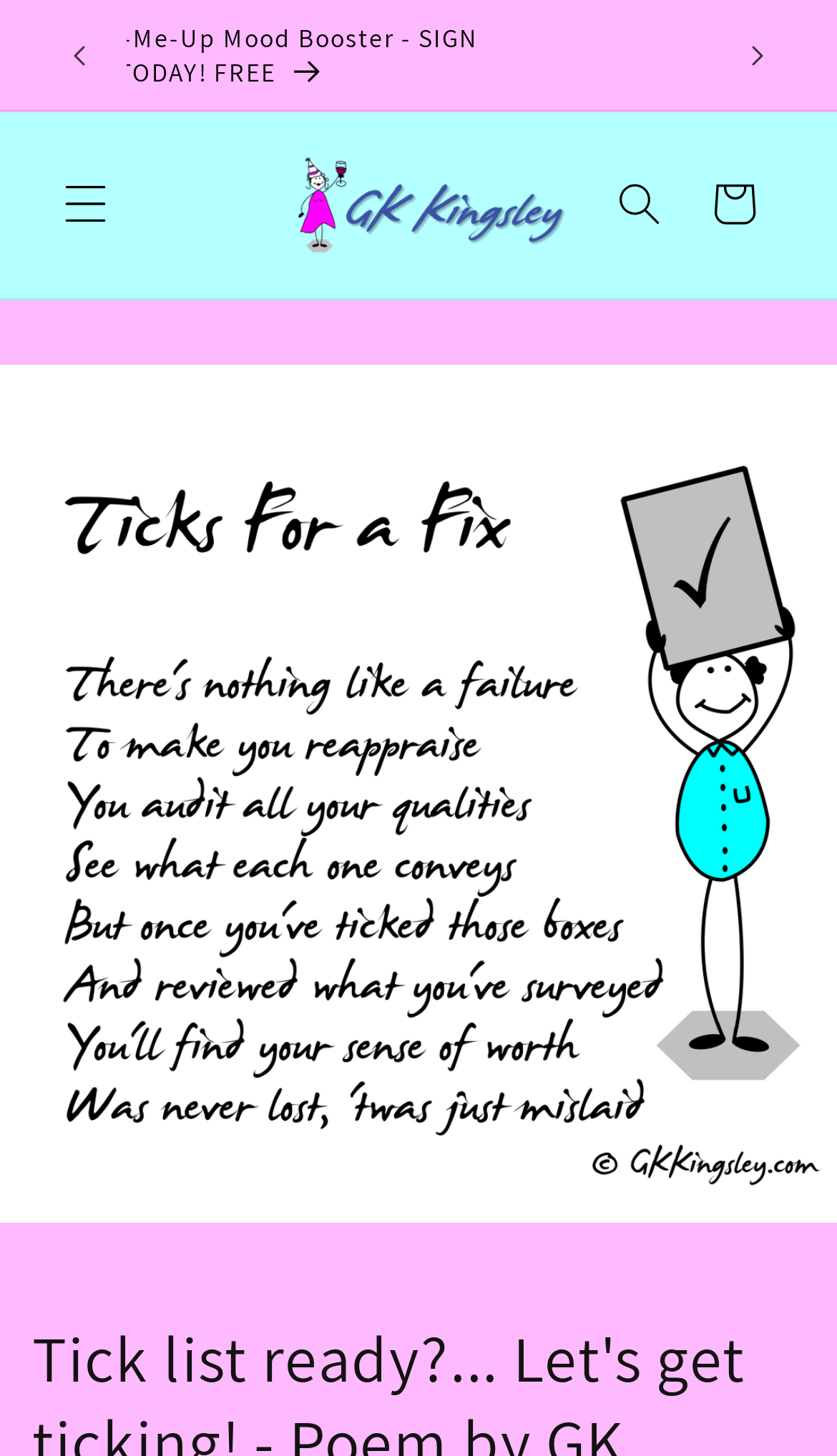Locate the bounding box coordinates of the UI element described by: "Authory.com". The bounding box coordinates should consist of four float numbers between 0 and 1, i.e., [left, top, right, bottom].

None